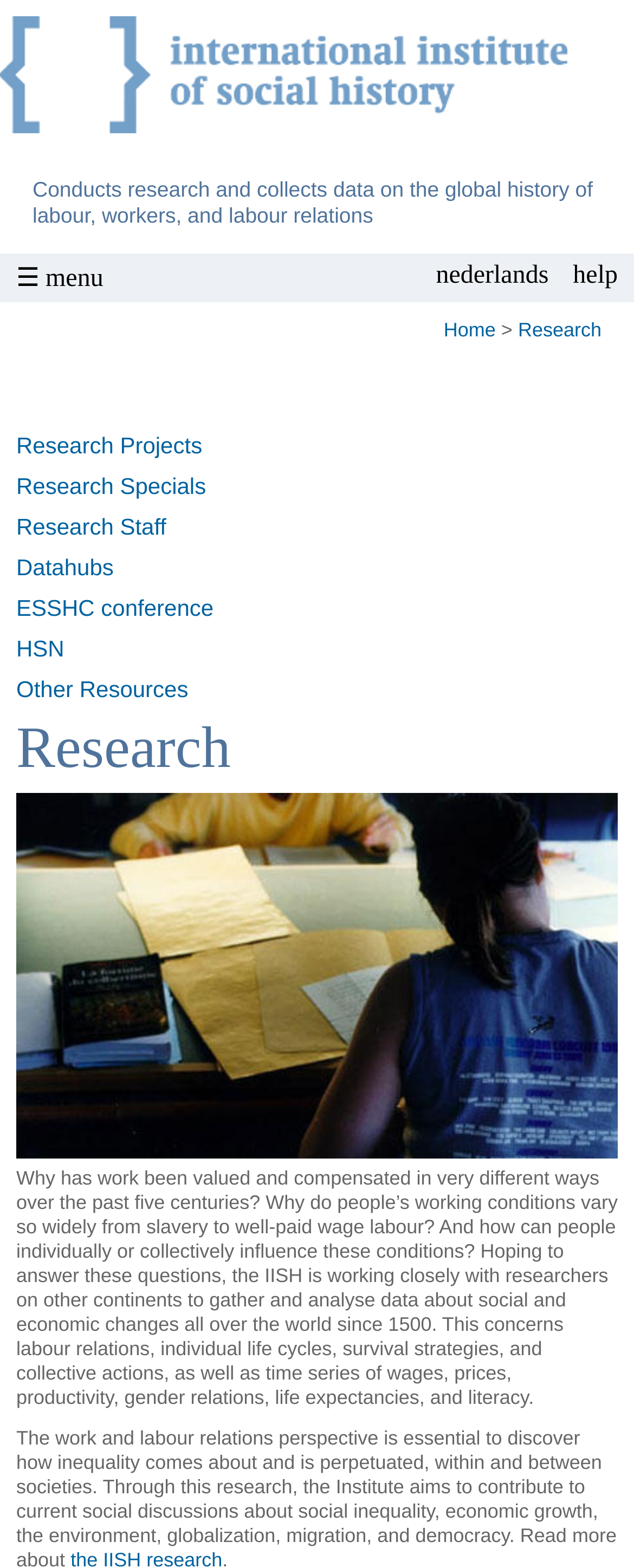Can you find the bounding box coordinates of the area I should click to execute the following instruction: "Go to Research Projects"?

[0.026, 0.277, 0.319, 0.292]